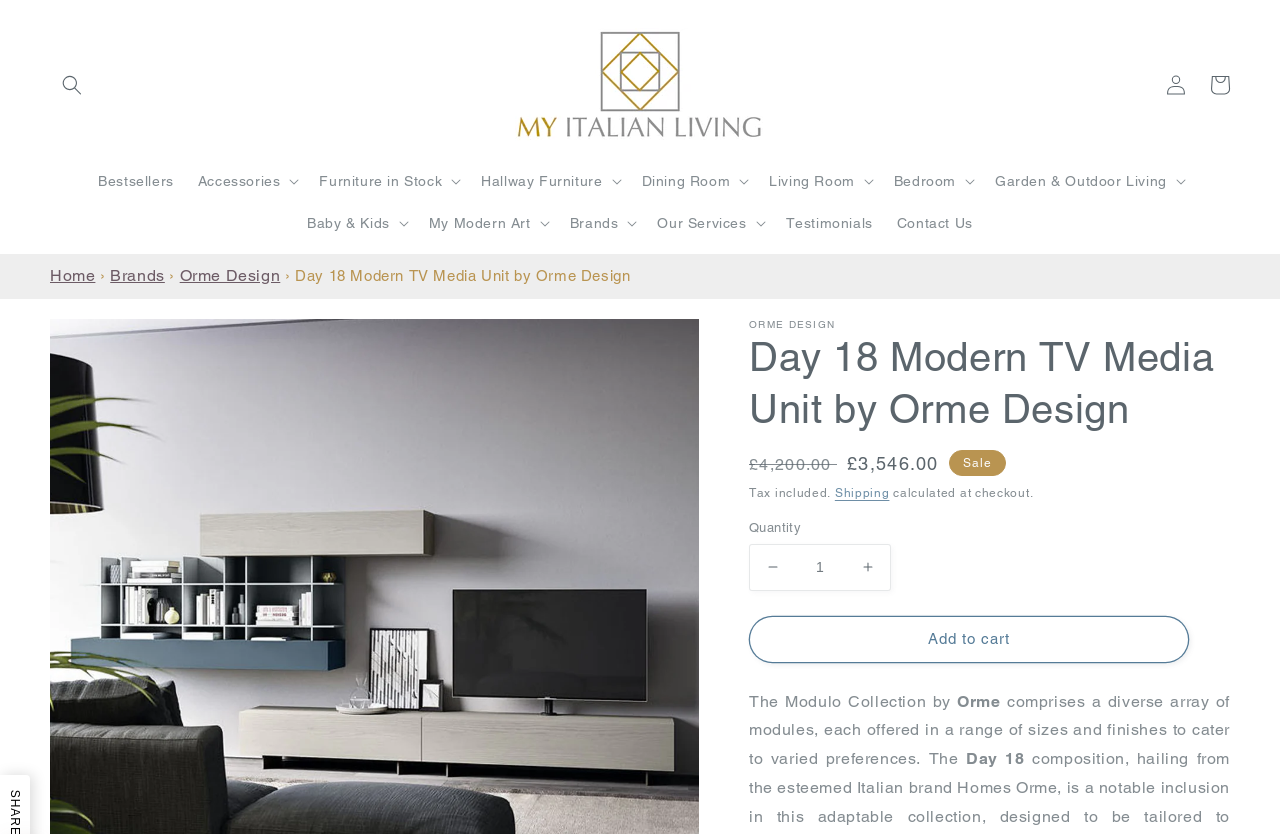Elaborate on the different components and information displayed on the webpage.

The webpage is about a product called "Day 18 Modern TV Media Unit" by Orme Design, which is part of "The Modulo Collection". At the top left corner, there is a search button and a link to "My Italian Living". Below that, there is a navigation menu with links to various categories such as "Bestsellers", "Furniture in Stock", "Hallway Furniture", and more.

On the top right corner, there are links to "Log in" and "Cart". Below that, there is a breadcrumb navigation showing the path from "Home" to "Brands" to "Orme Design" to the current product page.

The main content of the page is divided into two sections. The left section has a heading "Day 18 Modern TV Media Unit by Orme Design" and displays the product information, including the regular price, sale price, and a note about tax inclusion. There is also a section to select the quantity and add the product to the cart.

The right section has a brief description of "The Modulo Collection" and its features, including the variety of modules, sizes, and finishes available.